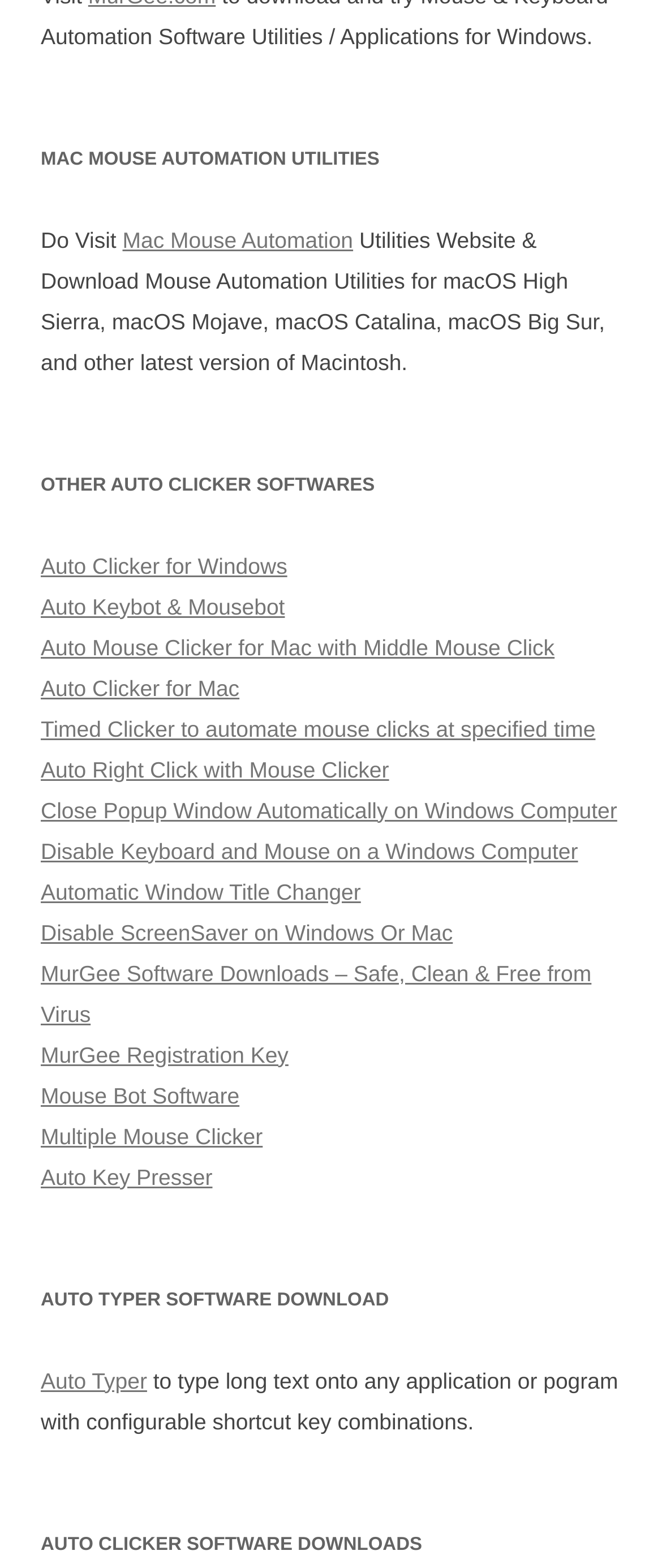Refer to the image and answer the question with as much detail as possible: How many types of auto clicker software are mentioned?

The webpage mentions multiple types of auto clicker software, including 'Auto Clicker for Windows', 'Auto Keybot & Mousebot', 'Auto Mouse Clicker for Mac with Middle Mouse Click', and others, indicating a variety of options available.